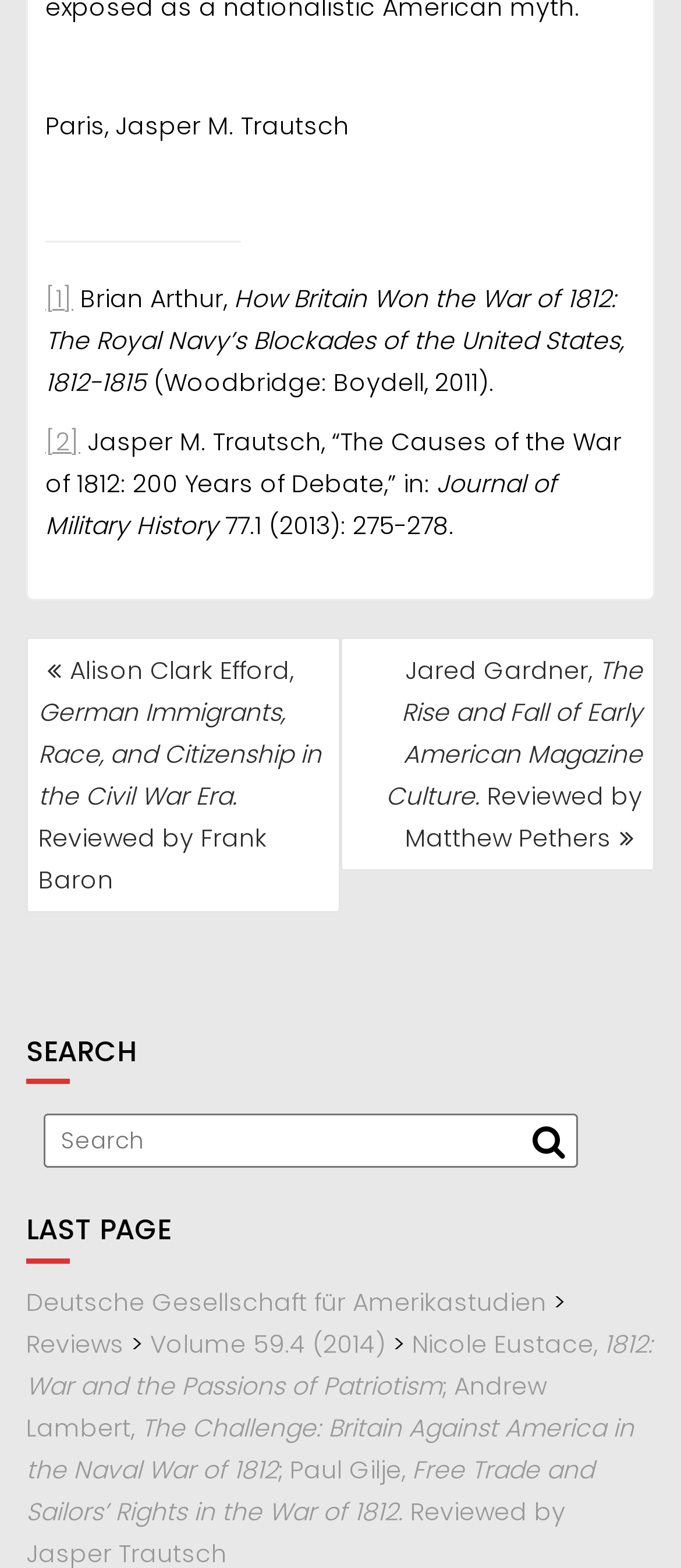Please answer the following query using a single word or phrase: 
What is the title of the book reviewed by Frank Baron?

German Immigrants, Race, and Citizenship in the Civil War Era